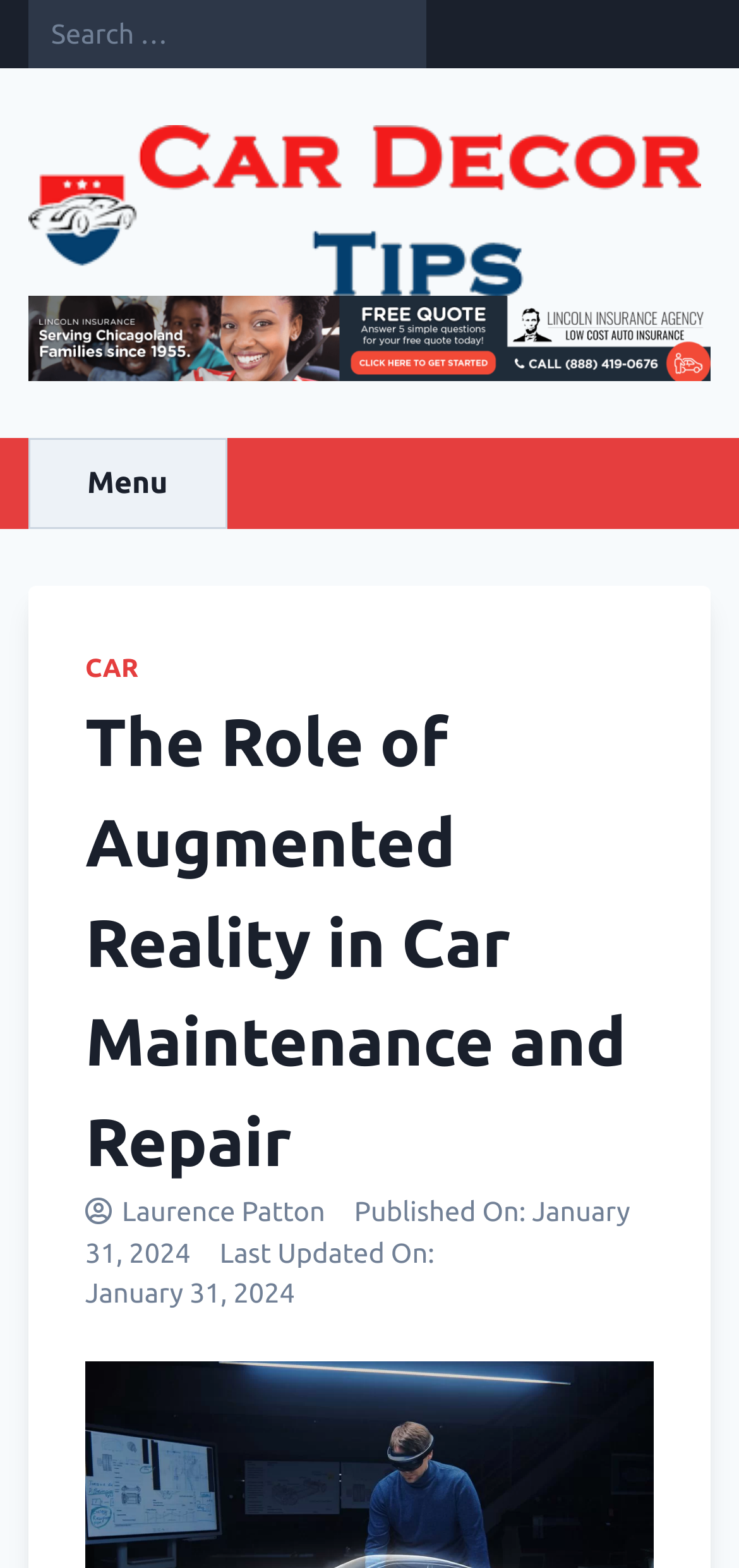Write an extensive caption that covers every aspect of the webpage.

The webpage is about the role of augmented reality in car maintenance and repair. At the top left corner, there is a search bar with a search icon. Next to it, there is a link to "Car Decor Tips" accompanied by an image with the same name. Below these elements, there is a complementary section with a link.

On the top right corner, there is a "Menu" button that, when expanded, reveals a menu with a link to "CAR". Below the menu button, there is a header section with a heading that reads "The Role of Augmented Reality in Car Maintenance and Repair". This heading is followed by a link to the author's name, "Laurence Patton", and a section with publication and last updated dates.

The publication date section includes a "Published On:" label, a link to the date "January 31, 2024", and a time element. Similarly, the last updated section includes a "Last Updated On:" label, a link to the same date "January 31, 2024", and a time element.